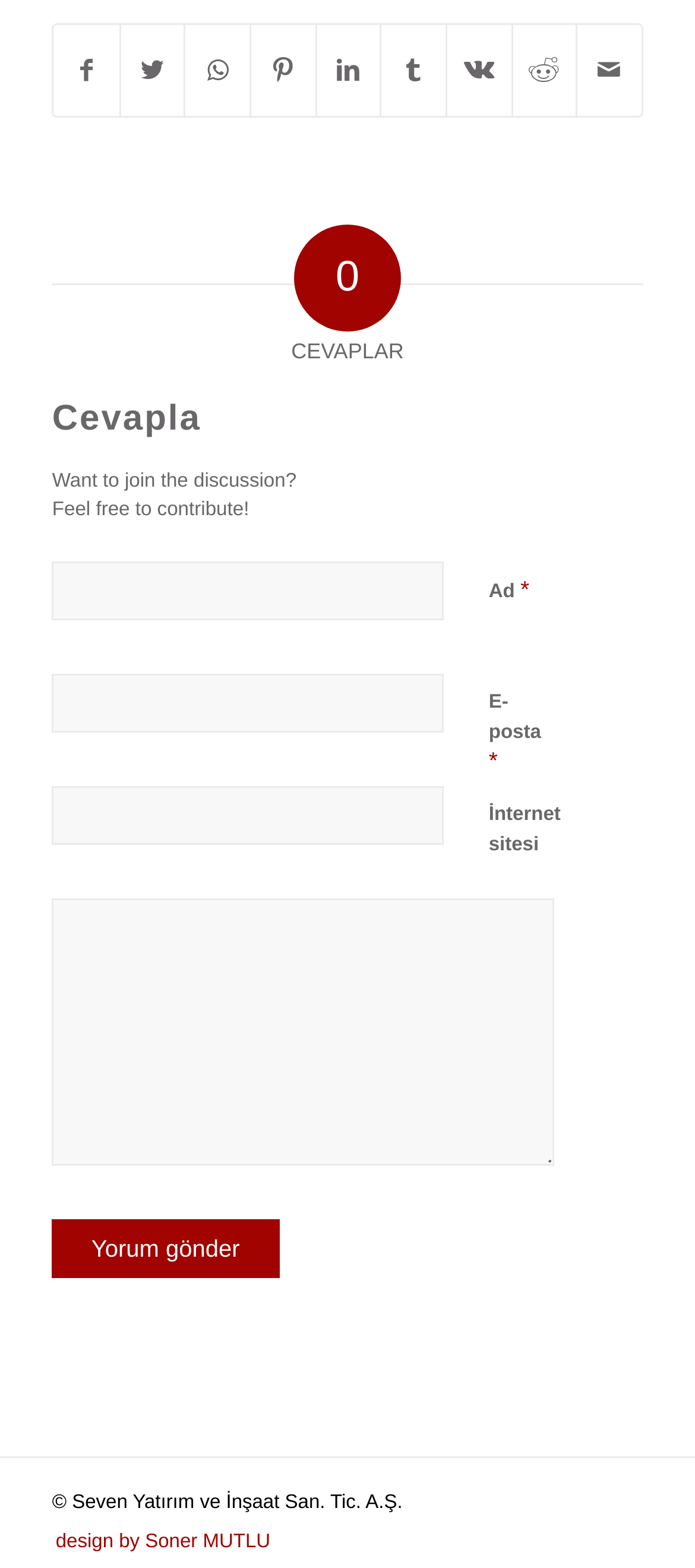Provide a one-word or one-phrase answer to the question:
What is the first social media platform to share on?

Facebook